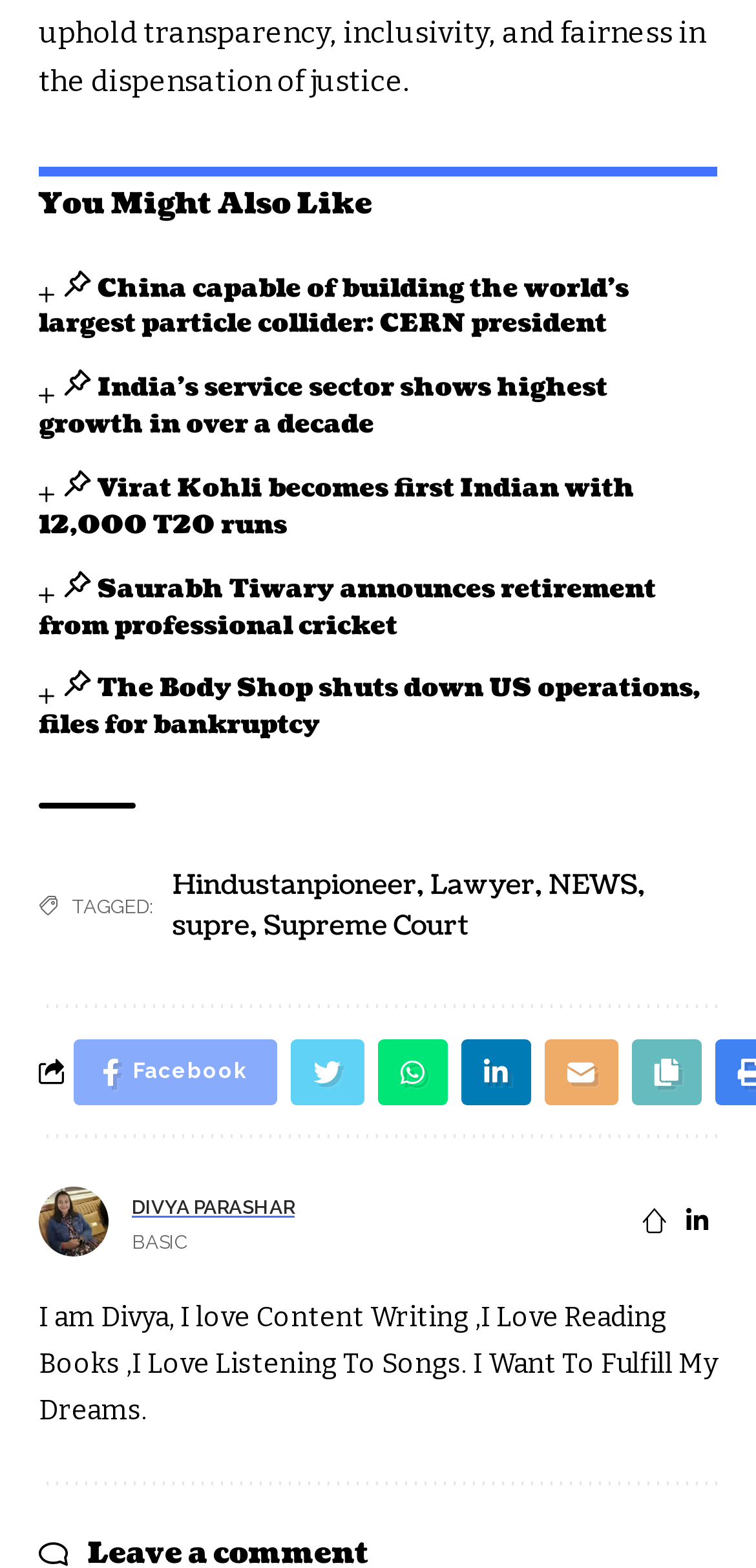Please locate the clickable area by providing the bounding box coordinates to follow this instruction: "View news about India’s service sector growth".

[0.051, 0.237, 0.803, 0.282]